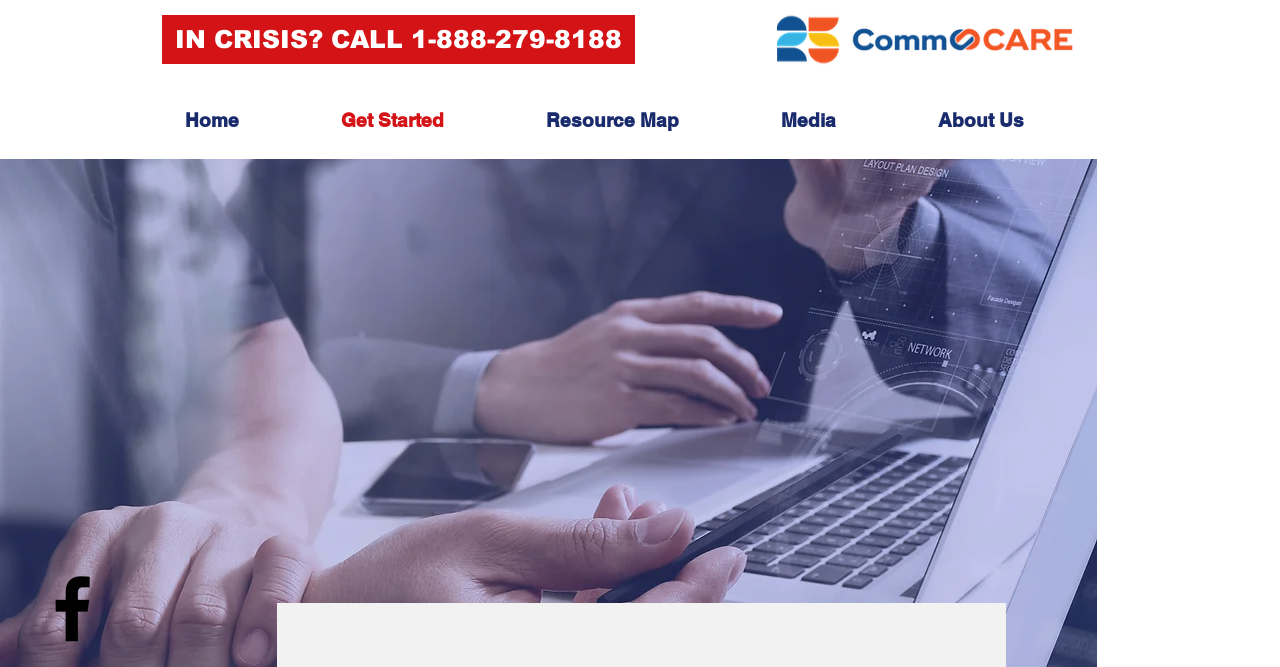Analyze the image and answer the question with as much detail as possible: 
What is the purpose of the 'Get Started' link?

I inferred the purpose of the 'Get Started' link by looking at its location within the navigation element and its text, which suggests that it is a starting point for users to engage with the organization's services.